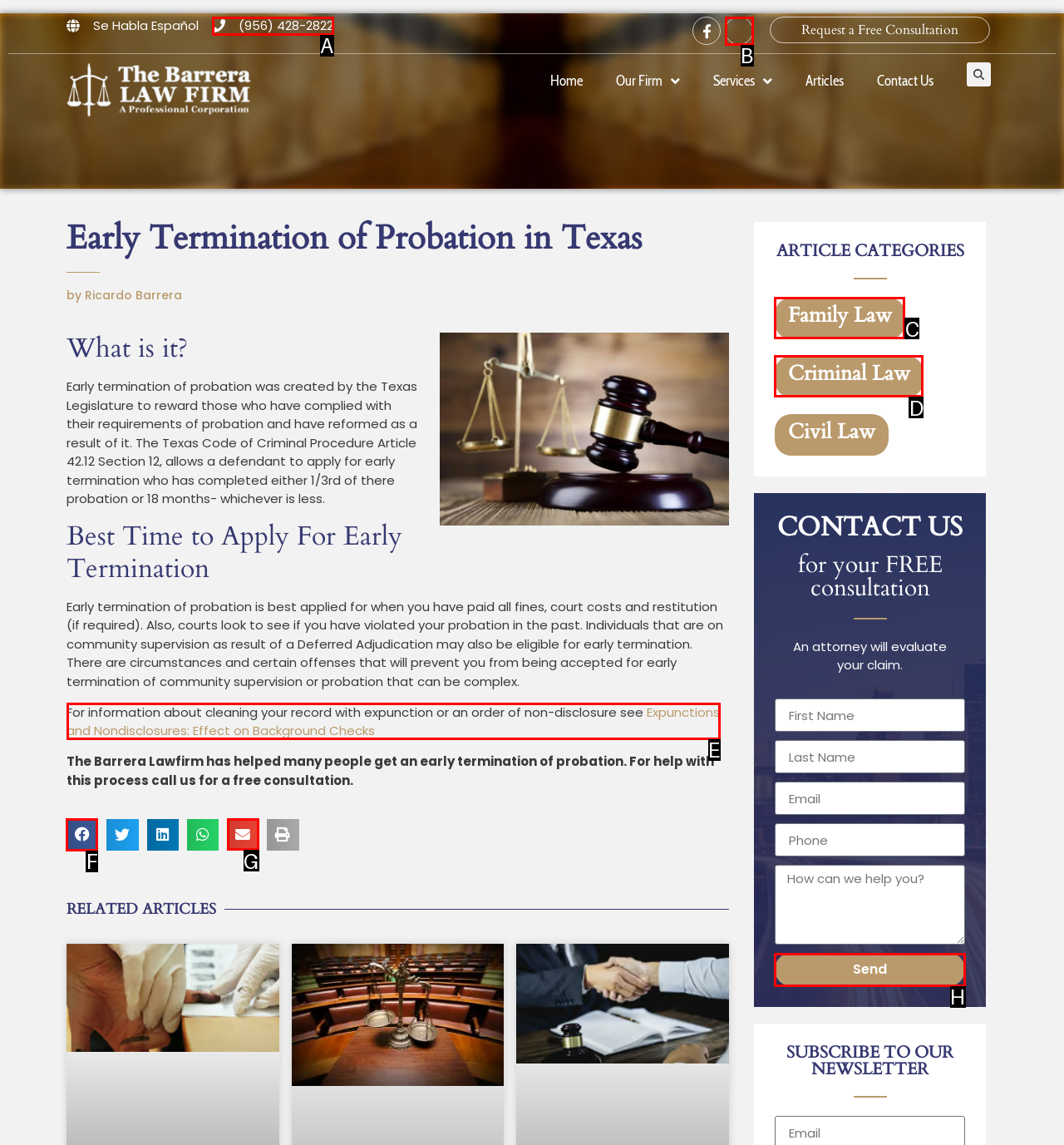Determine which element should be clicked for this task: Share on Facebook
Answer with the letter of the selected option.

F